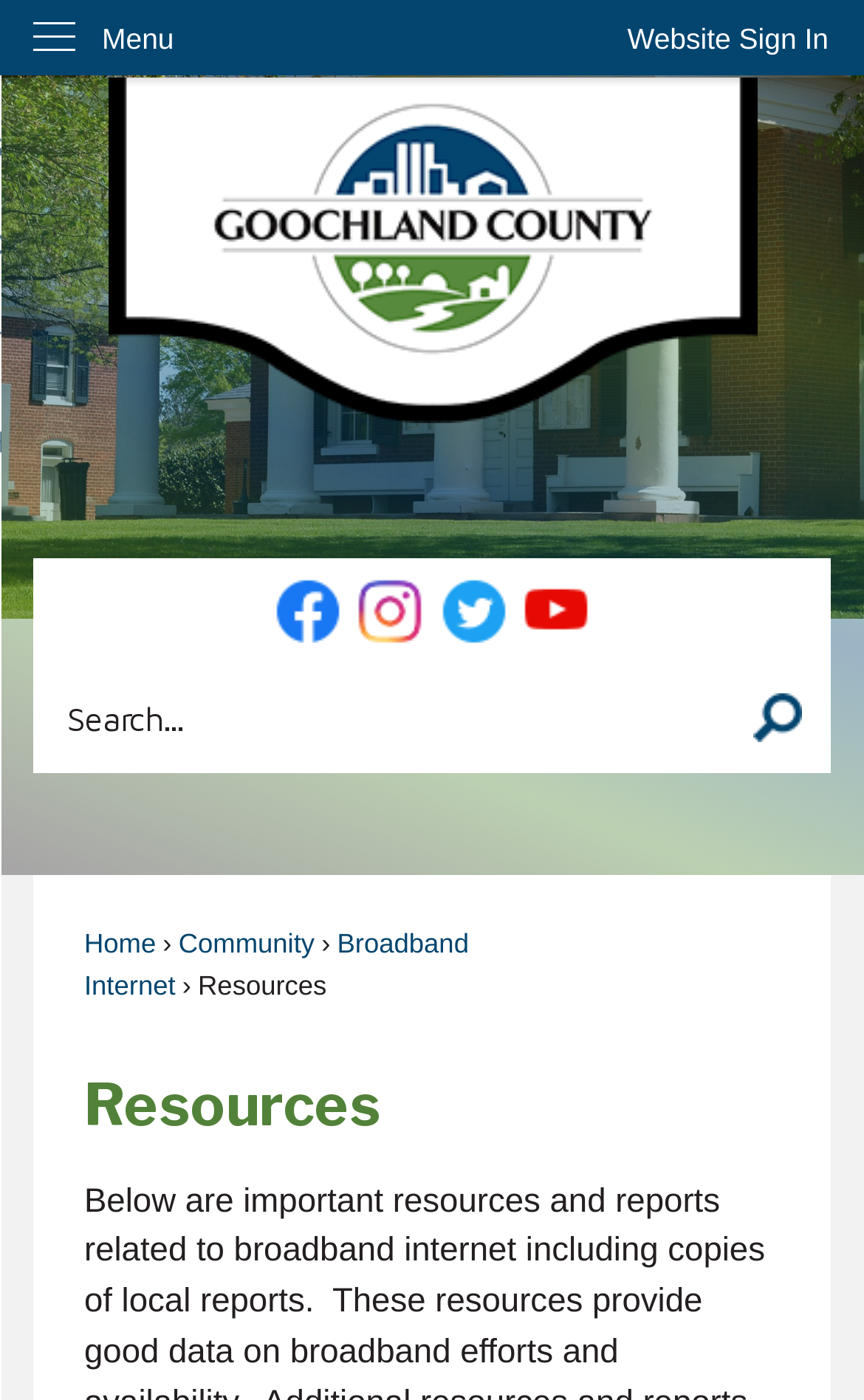Provide the bounding box coordinates of the area you need to click to execute the following instruction: "Go to the home page".

[0.039, 0.054, 0.961, 0.302]